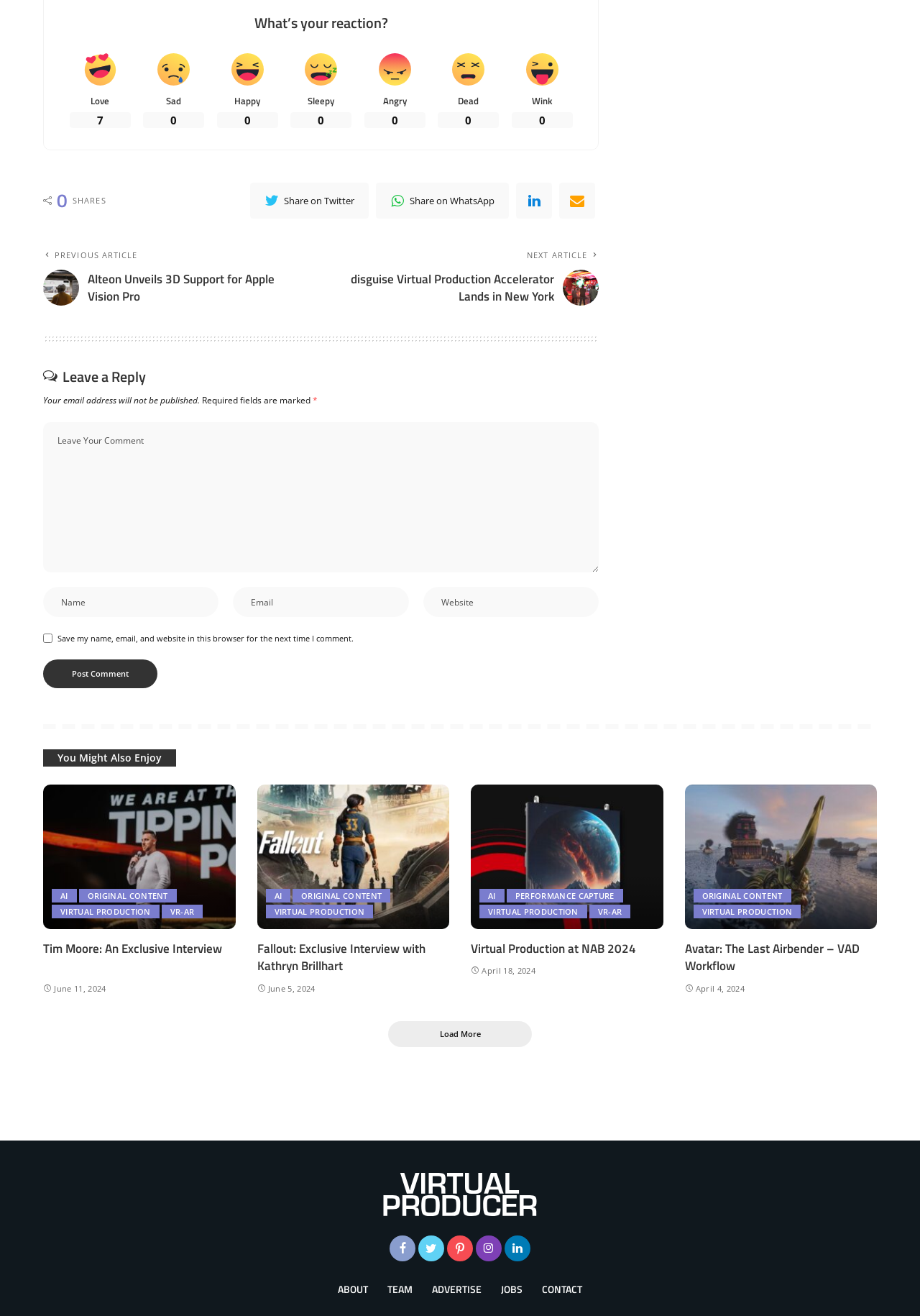Please determine the bounding box coordinates of the element's region to click for the following instruction: "Click on the 'Virtual Producer' link".

[0.043, 0.891, 0.957, 0.924]